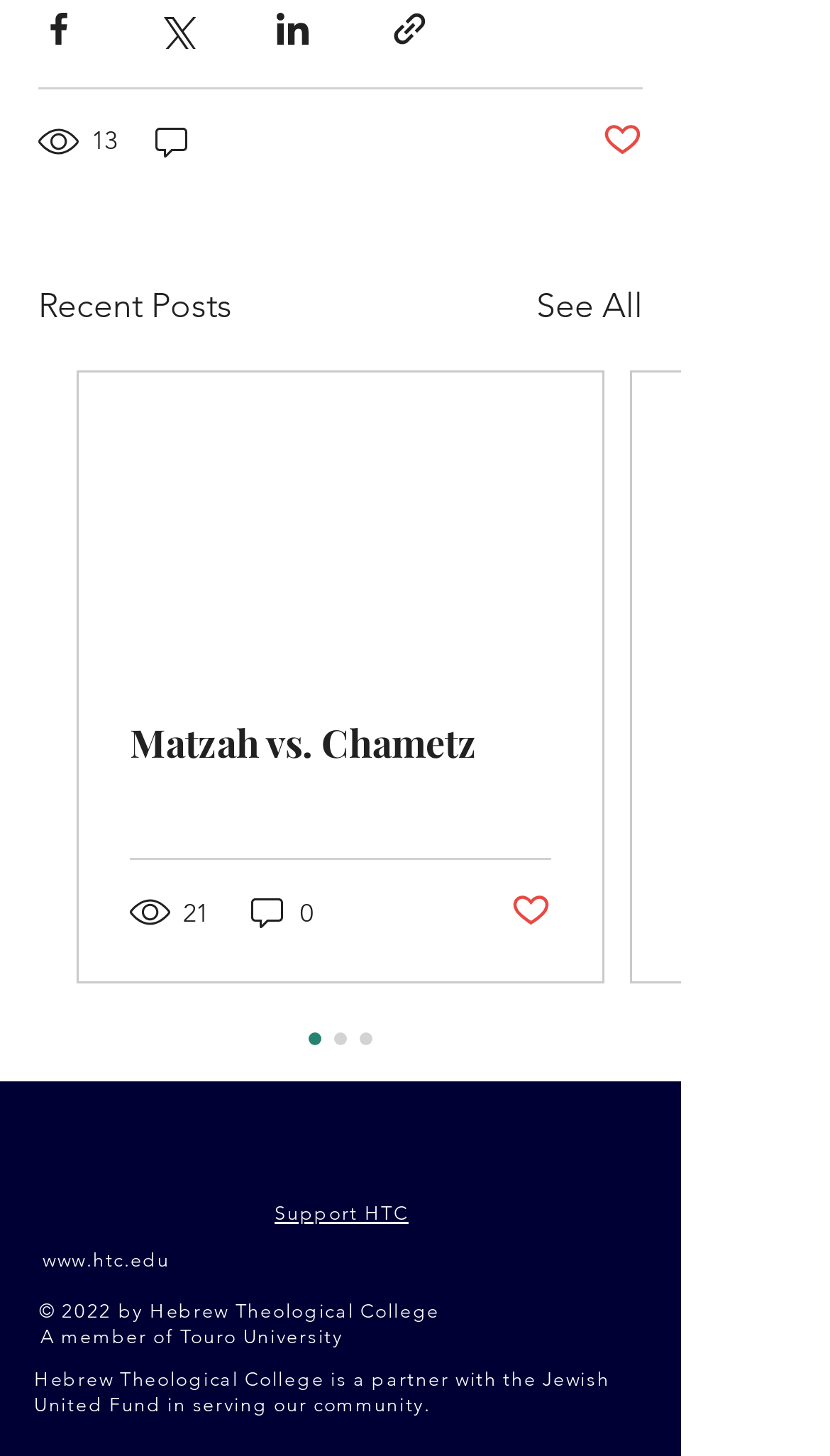What is the name of the institution mentioned at the bottom of the page?
Provide a concise answer using a single word or phrase based on the image.

Hebrew Theological College